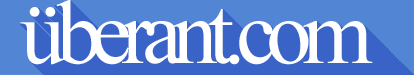Explain the image in a detailed way.

The image features the logo of "Uberant.com," which is prominently displayed in a modern, stylized font. The logo is set against a clean blue background, providing a vibrant and contemporary look. The design suggests an emphasis on innovation and digital engagement, likely reflecting the website’s focus on market analysis and industry insights, especially concerning the CAR-T cell therapy market. This visual identity plays a crucial role in establishing brand recognition and conveying the site's dedication to delivering comprehensive information to its audience.